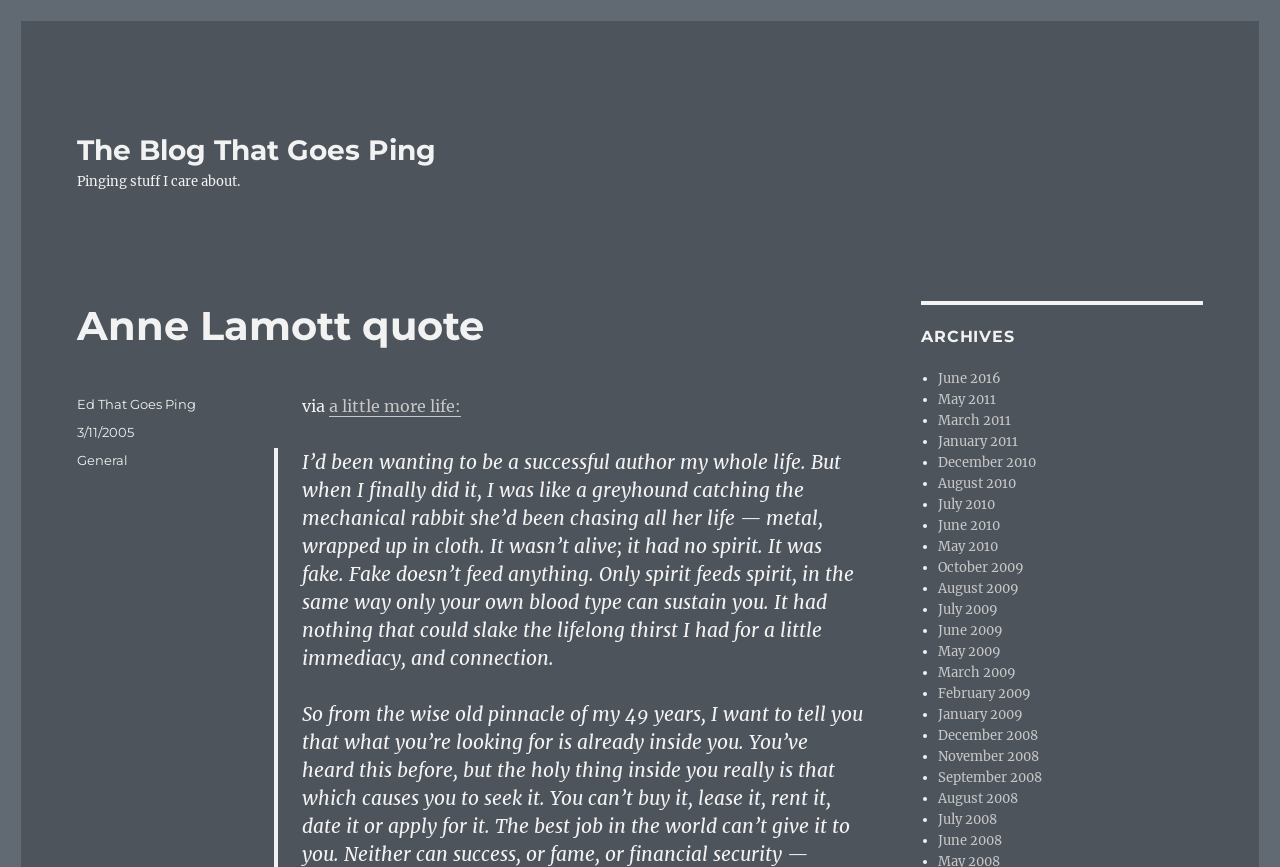Illustrate the webpage's structure and main components comprehensively.

This webpage appears to be a blog post featuring a quote from Anne Lamott. At the top of the page, there is a header with the title "The Blog That Goes Ping" and a subtitle "Pinging stuff I care about." Below this, there is a heading that reads "Anne Lamott quote" followed by the quote itself, which discusses the author's experience of achieving success but feeling unfulfilled.

To the right of the quote, there is a section with a list of archive links, labeled "ARCHIVES", which contains links to various months and years, ranging from June 2016 to June 2008. Each link is preceded by a bullet point.

At the bottom of the page, there is a footer section that contains information about the author, the date the post was published (March 11, 2005), and categories. The categories section contains a single link labeled "General".